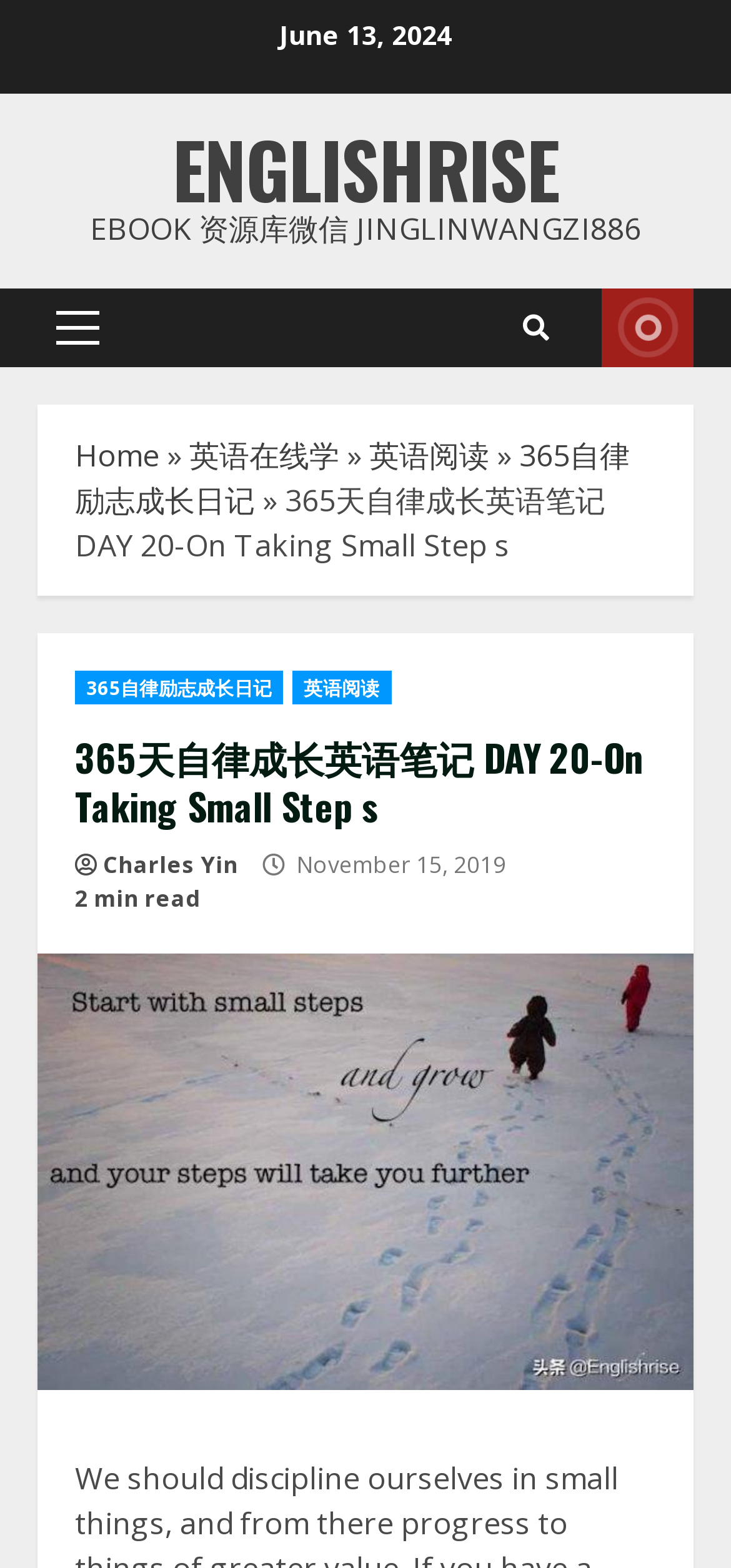Please determine the bounding box coordinates for the element with the description: "Primary Menu".

[0.051, 0.184, 0.162, 0.234]